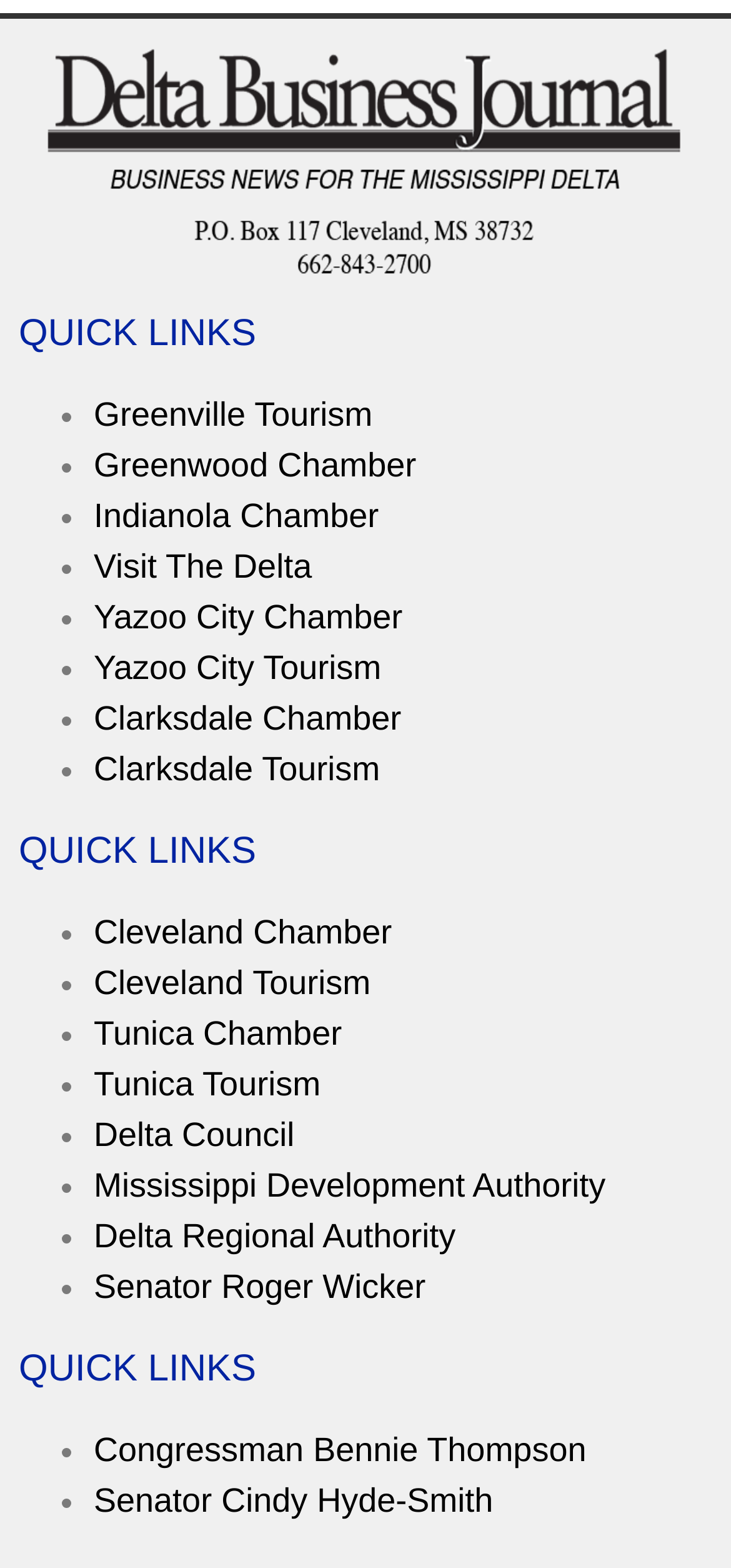What is the first quick link?
Could you please answer the question thoroughly and with as much detail as possible?

I looked at the first link under the 'QUICK LINKS' heading and found that it is 'Greenville Tourism'.